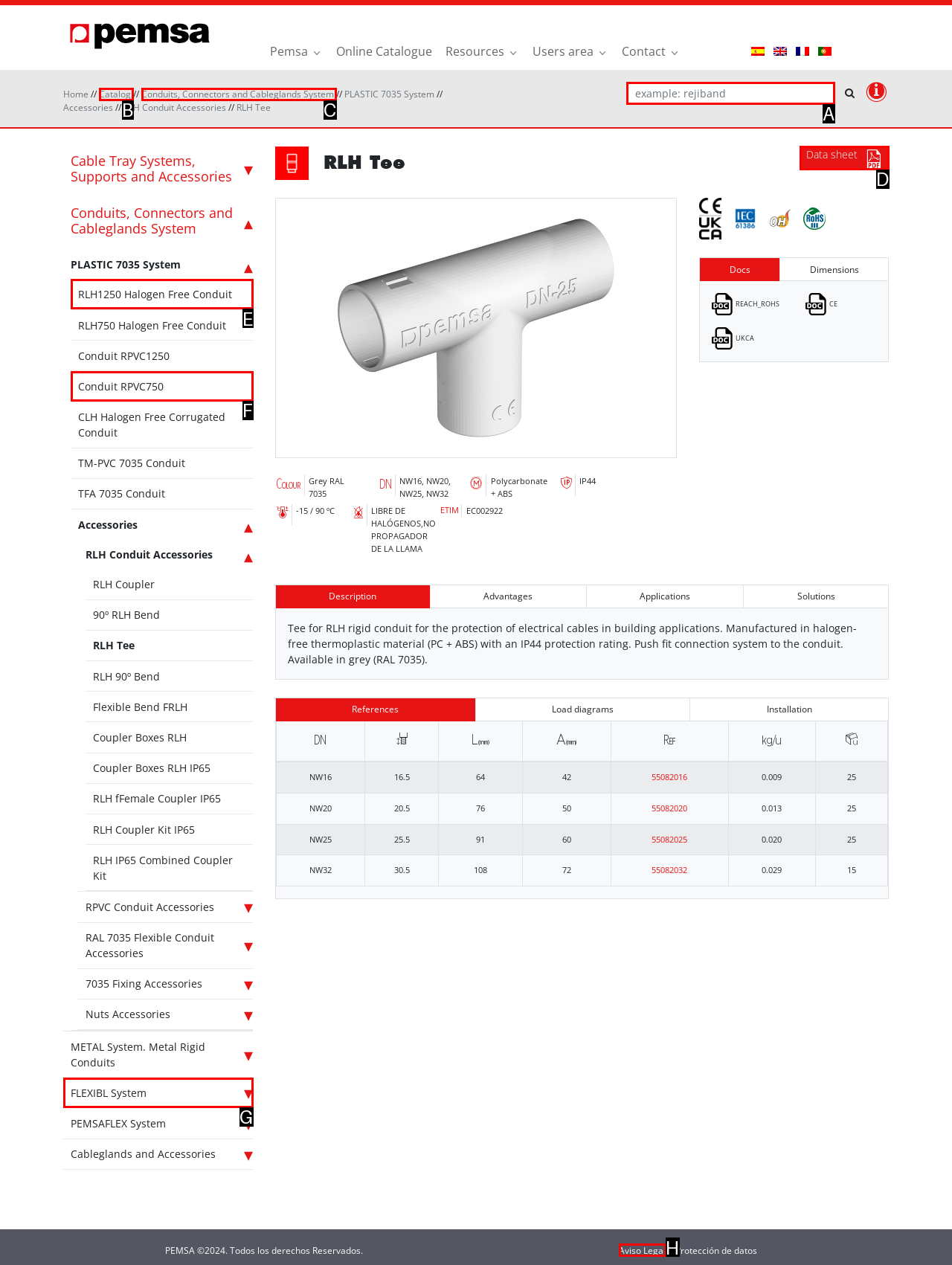Choose the HTML element that best fits the description: Contact Us. Answer with the option's letter directly.

None